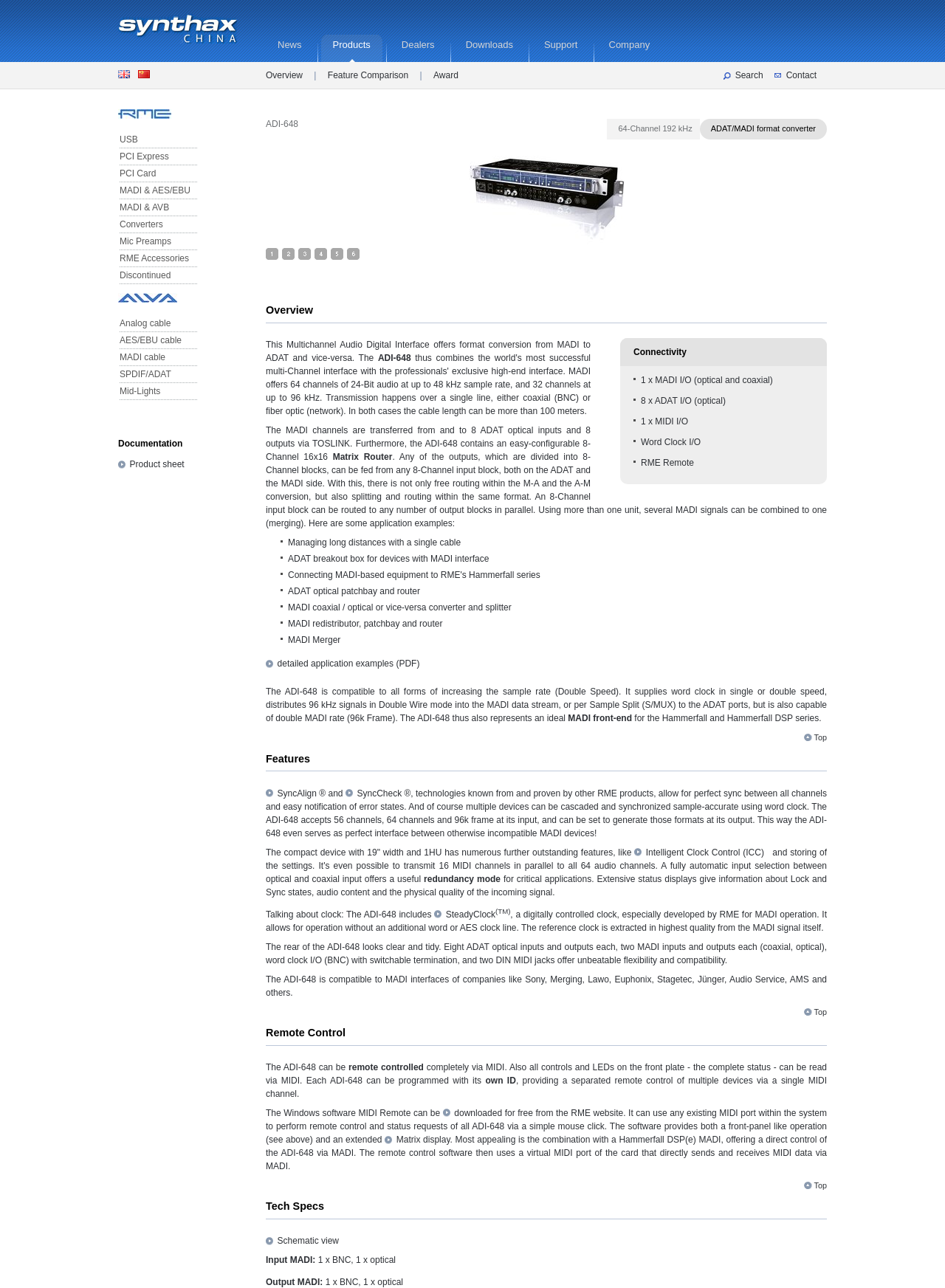Generate a thorough caption that explains the contents of the webpage.

The webpage is about Synthax China and ADI-648, a multichannel audio digital interface. At the top, there is a heading with the title "Synthax China / ADI-648" and a link to the company's news section. Below it, there are several links to different sections of the website, including "Products", "Dealers", "Downloads", "Support", and "Company". 

To the right of these links, there are two flags, one for English and one for Simplified Chinese, which are likely language options. 

Below the language options, there are more links to specific product categories, including "USB", "PCI Express", "PCI Card", and others. 

On the left side of the page, there is a section dedicated to the ADI-648 product, with a heading that reads "Documentation" and a link to a product sheet. Below it, there is a brief description of the product, which is a 64-channel 192 kHz ADAT/MADI format converter. 

There are also several images on the page, including one of the ADI-648 product and several smaller images that appear to be icons or diagrams. 

Further down the page, there is a section with several headings, including "Overview", "Connectivity", and others. The "Overview" section provides a brief description of the product and its features, while the "Connectivity" section lists the product's technical specifications, including its MADI I/O, ADAT I/O, MIDI I/O, and Word Clock I/O. 

The page also includes several paragraphs of text that provide more detailed information about the product's features and applications, including its ability to convert between MADI and ADAT formats, its routing and splitting capabilities, and its potential uses in various scenarios. There is also a link to a PDF document with more detailed application examples.